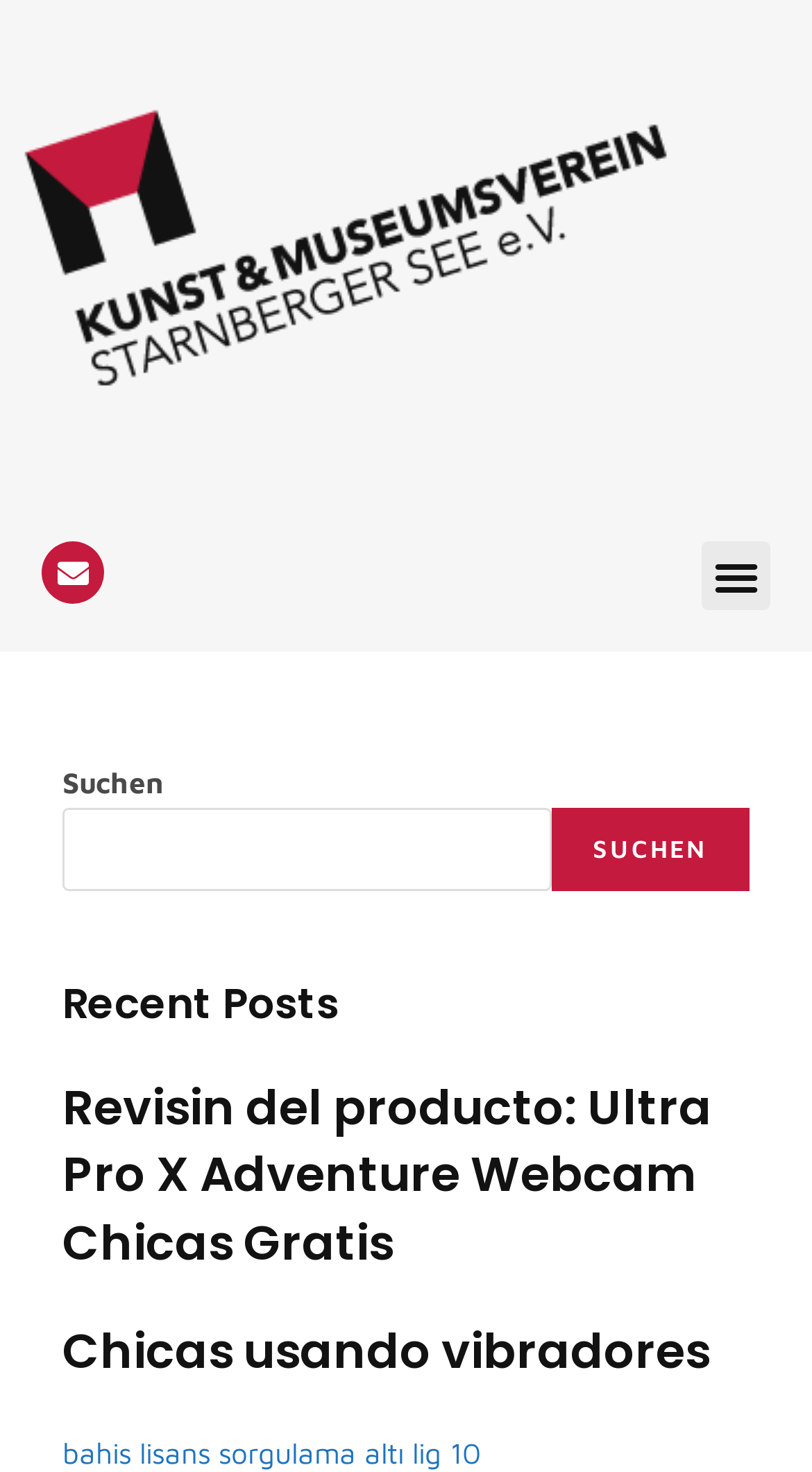Determine the main heading text of the webpage.

Prime 10 Sites Like Omegle In 2023 For Video Chats With Random Strangers